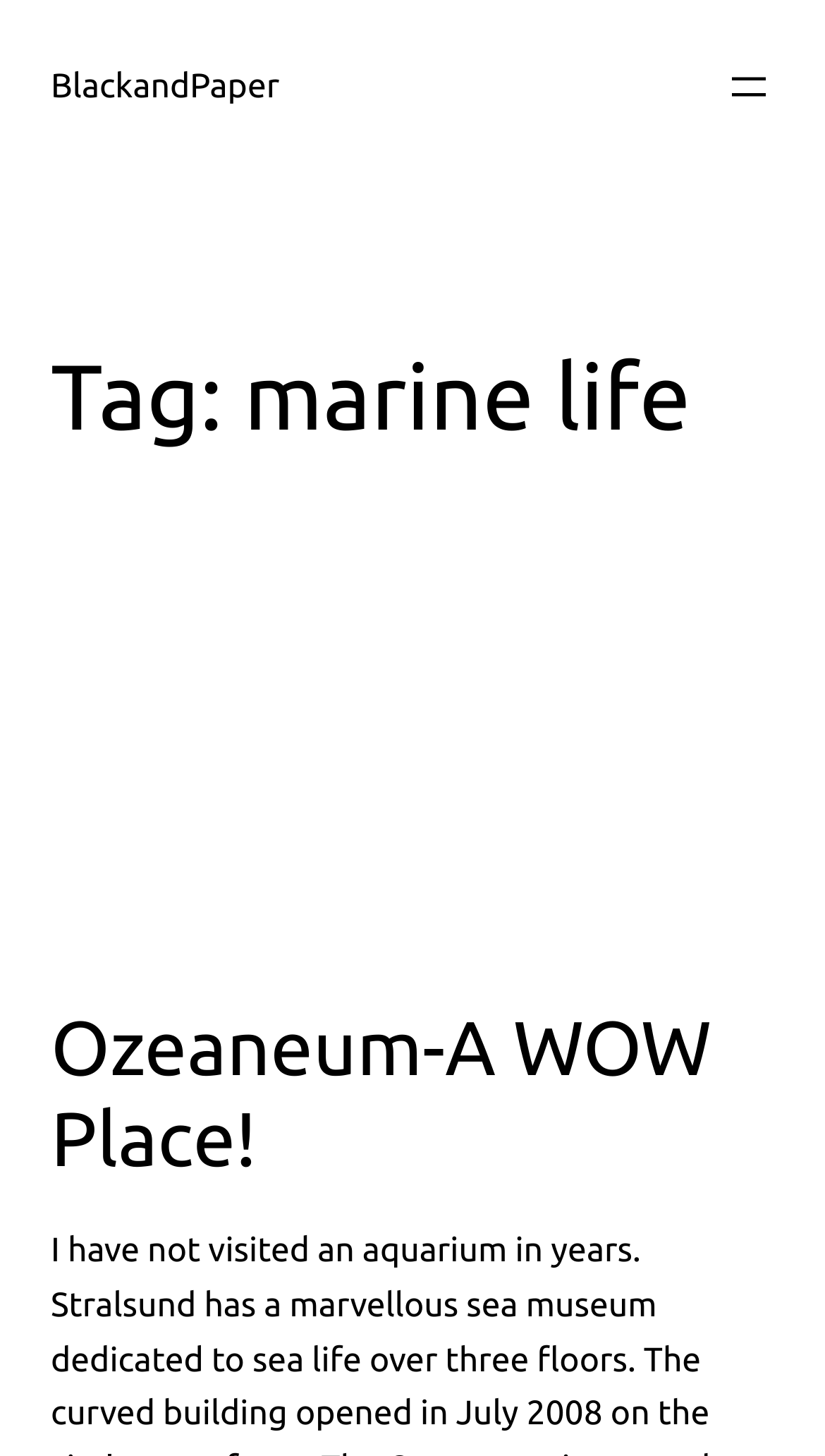Provide a one-word or short-phrase response to the question:
What is the topic of the current archive?

marine life